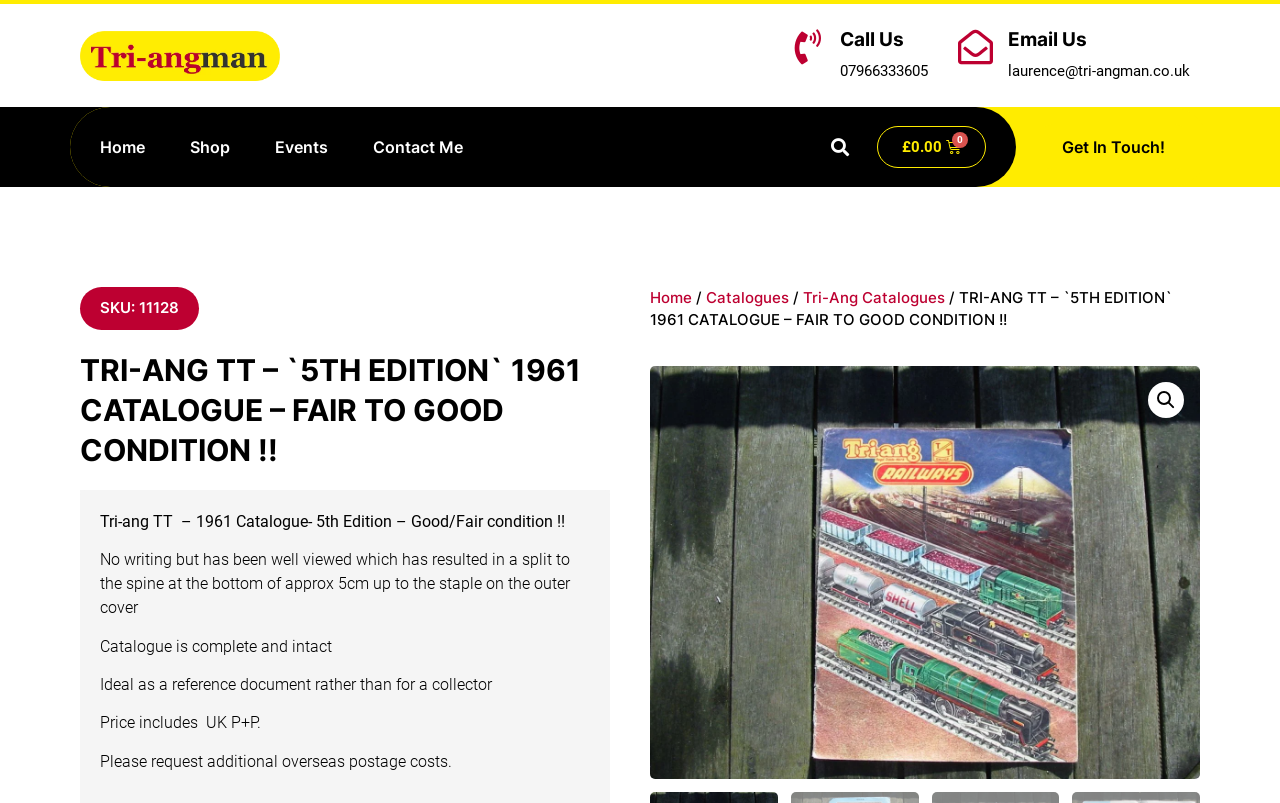Find the bounding box coordinates for the HTML element described in this sentence: "Tri-Ang Catalogues". Provide the coordinates as four float numbers between 0 and 1, in the format [left, top, right, bottom].

[0.627, 0.36, 0.738, 0.383]